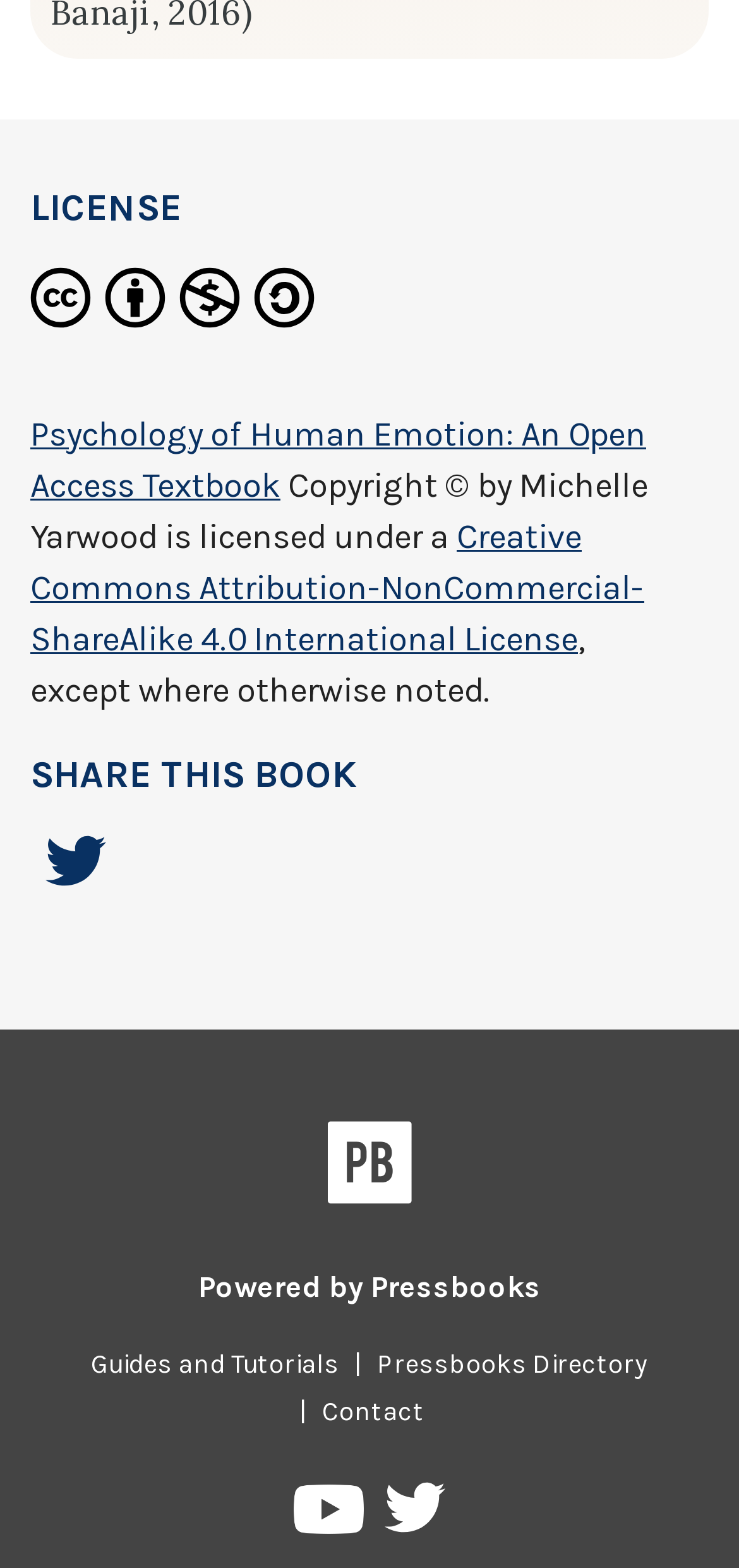Refer to the image and provide an in-depth answer to the question: 
What is the license of the book?

The license of the book can be determined by looking at the text 'is licensed under a' followed by a link 'Creative Commons Attribution-NonCommercial-ShareAlike 4.0 International License'.